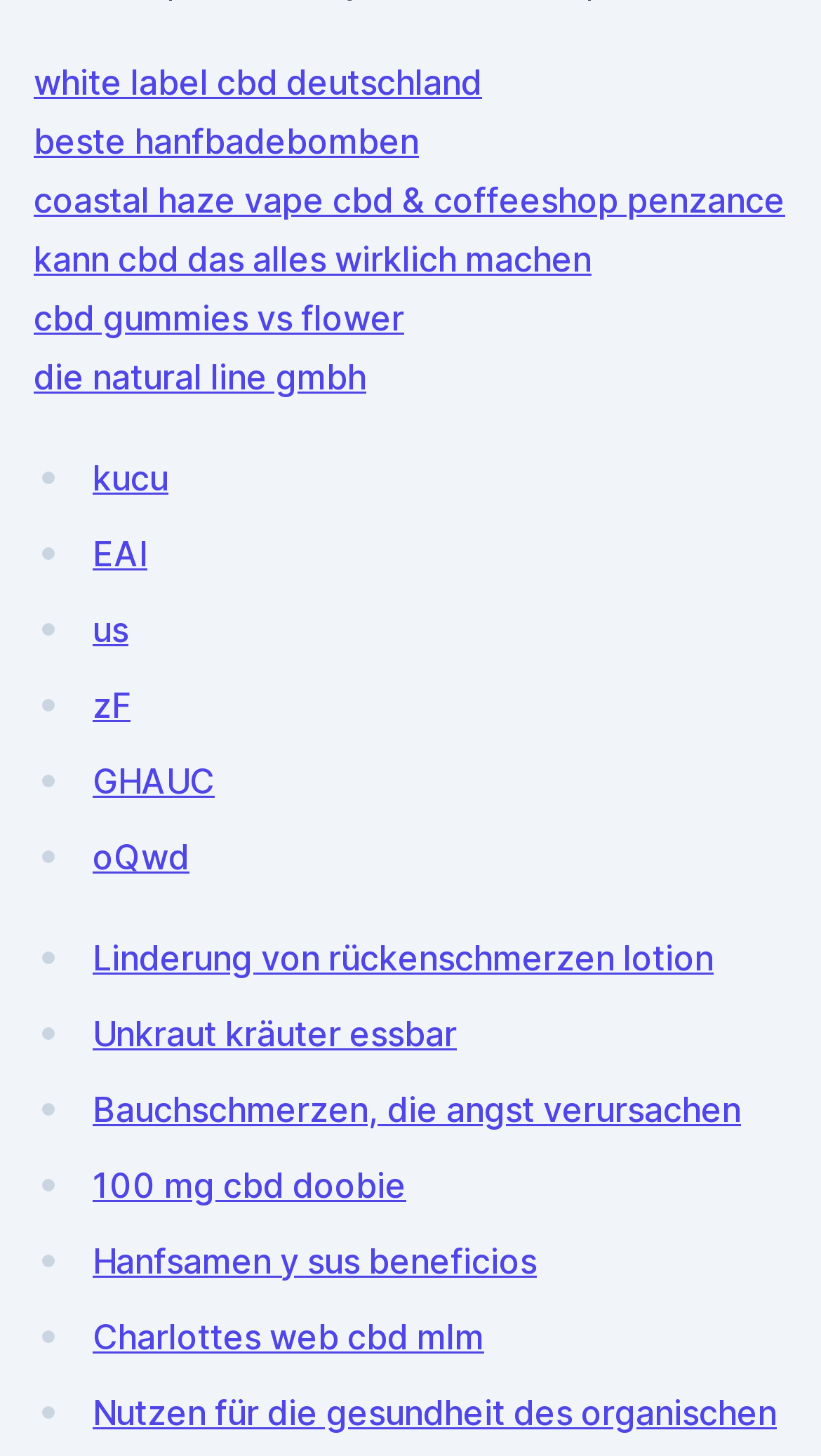Use a single word or phrase to answer the following:
What is the topic of the link 'Linderung von rückenschmerzen lotion'?

pain relief